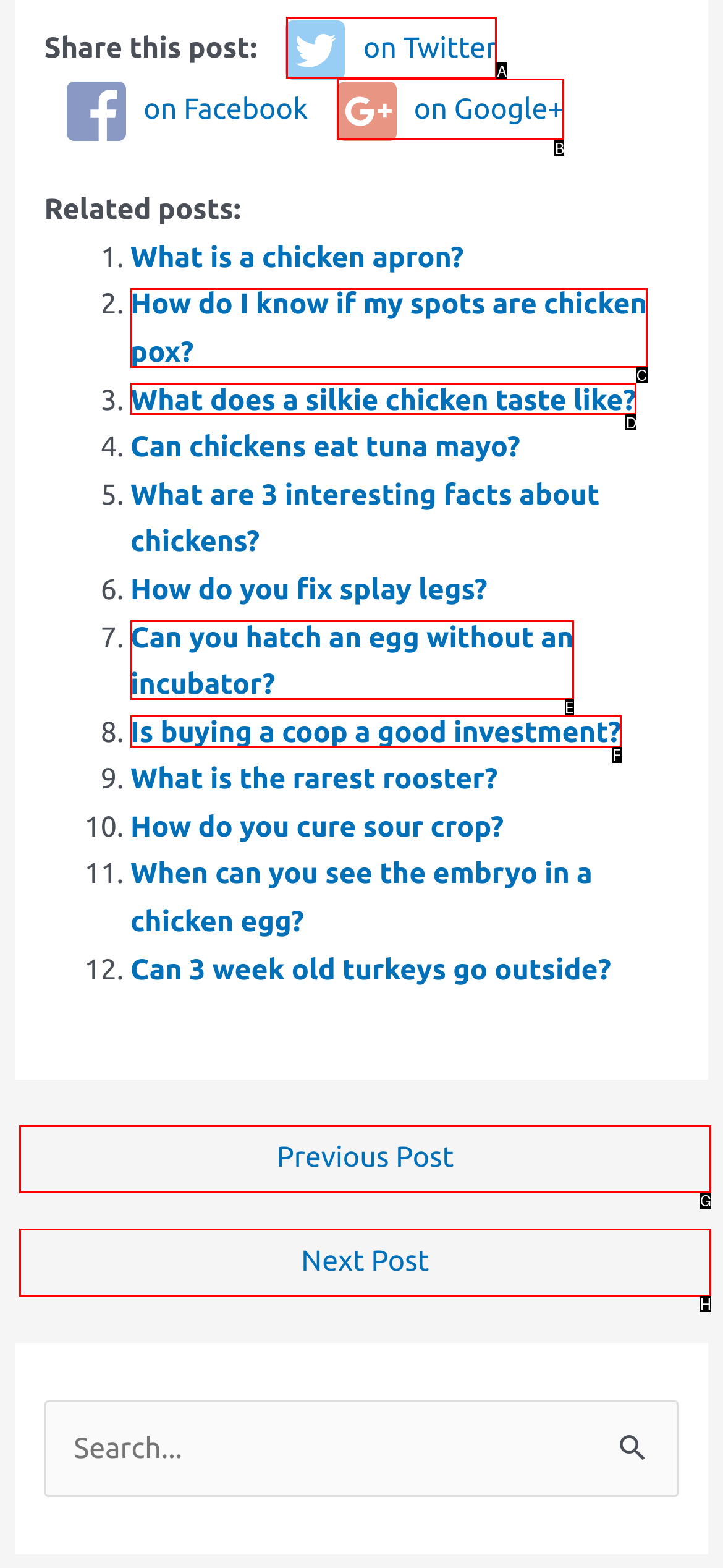To complete the task: Share this post on Twitter, select the appropriate UI element to click. Respond with the letter of the correct option from the given choices.

A